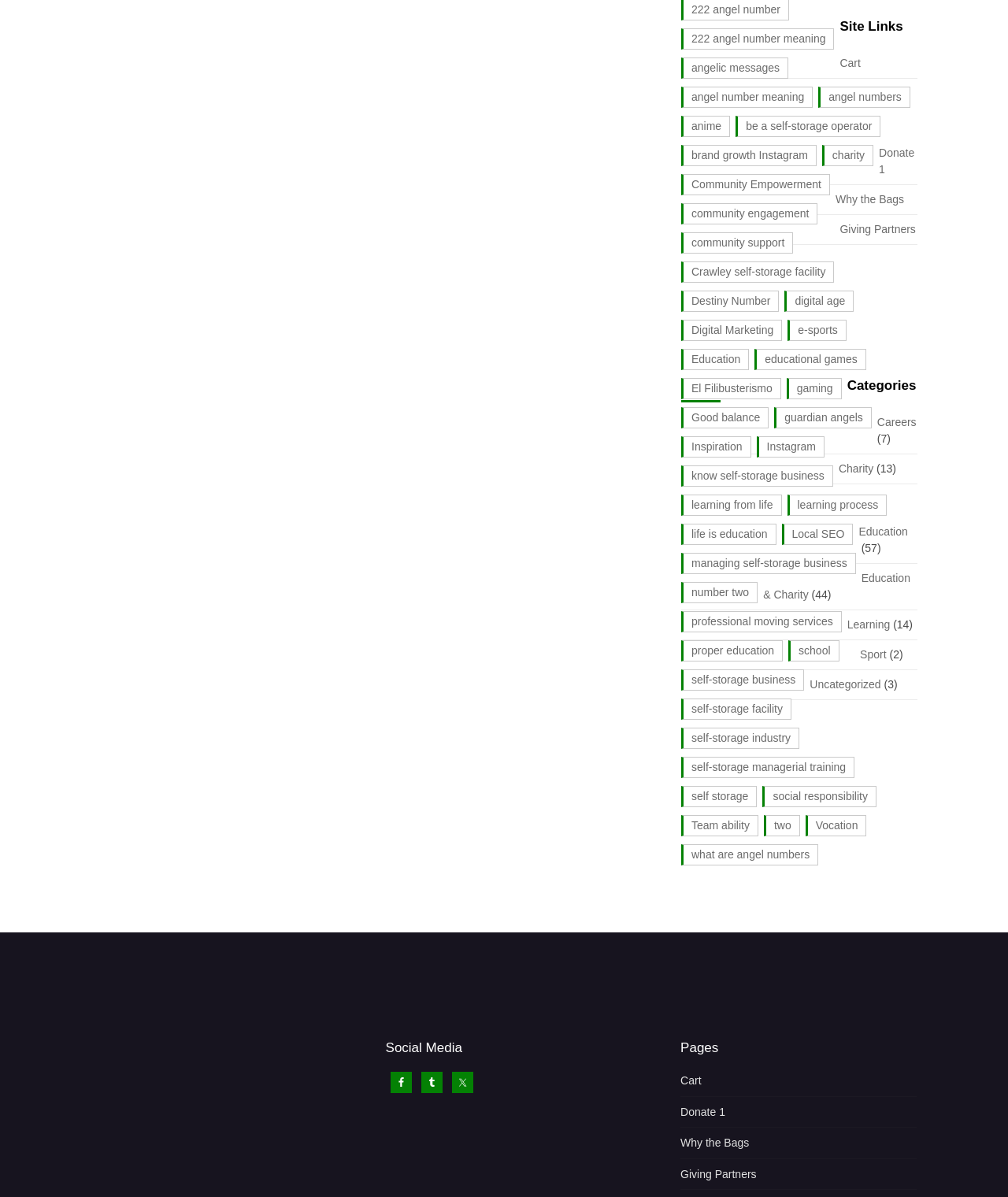Please identify the coordinates of the bounding box for the clickable region that will accomplish this instruction: "Click on '222 angel number meaning'".

[0.676, 0.023, 0.828, 0.041]